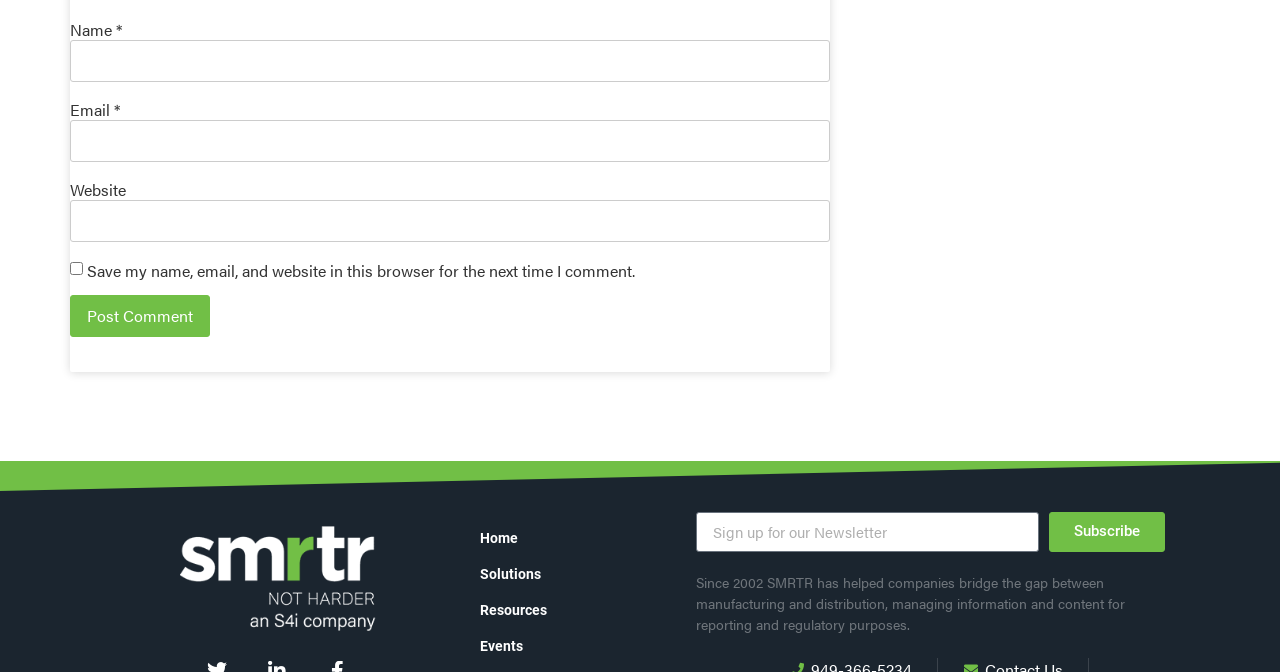Could you find the bounding box coordinates of the clickable area to complete this instruction: "Subscribe to the newsletter"?

[0.819, 0.761, 0.91, 0.821]